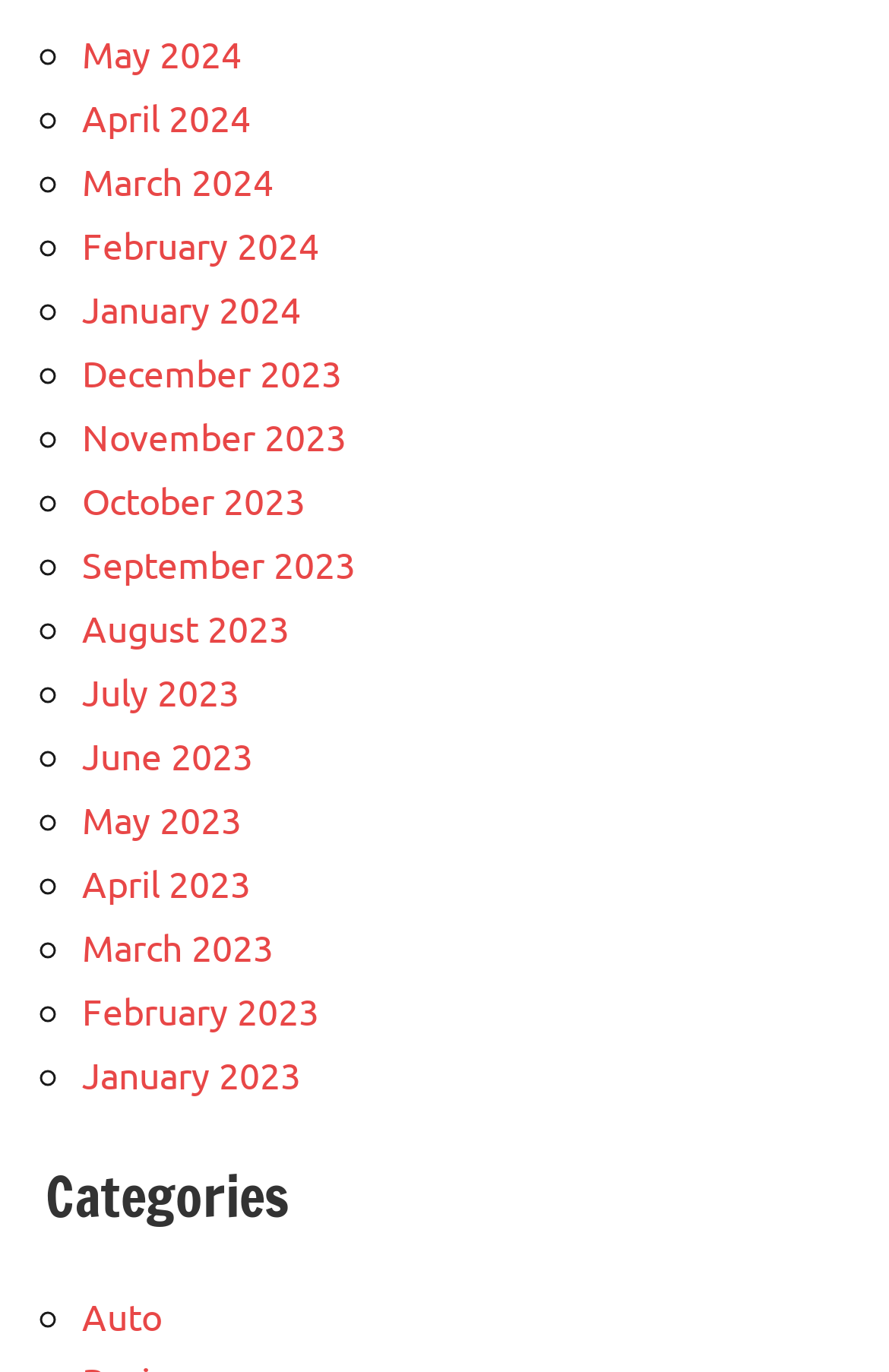How many months are listed?
Look at the screenshot and provide an in-depth answer.

I counted the number of links with month names, starting from May 2024 to January 2023, and found 12 months listed.